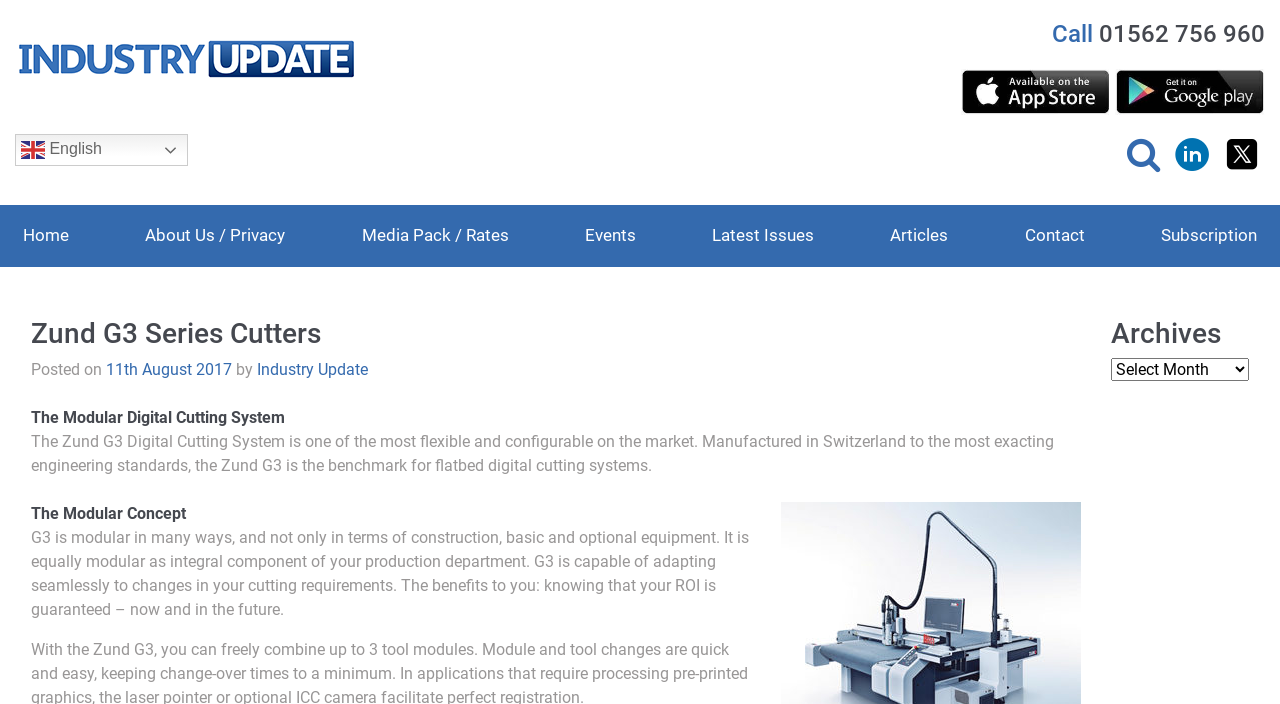Locate the bounding box coordinates of the area you need to click to fulfill this instruction: 'Download the iOS app'. The coordinates must be in the form of four float numbers ranging from 0 to 1: [left, top, right, bottom].

[0.751, 0.115, 0.868, 0.142]